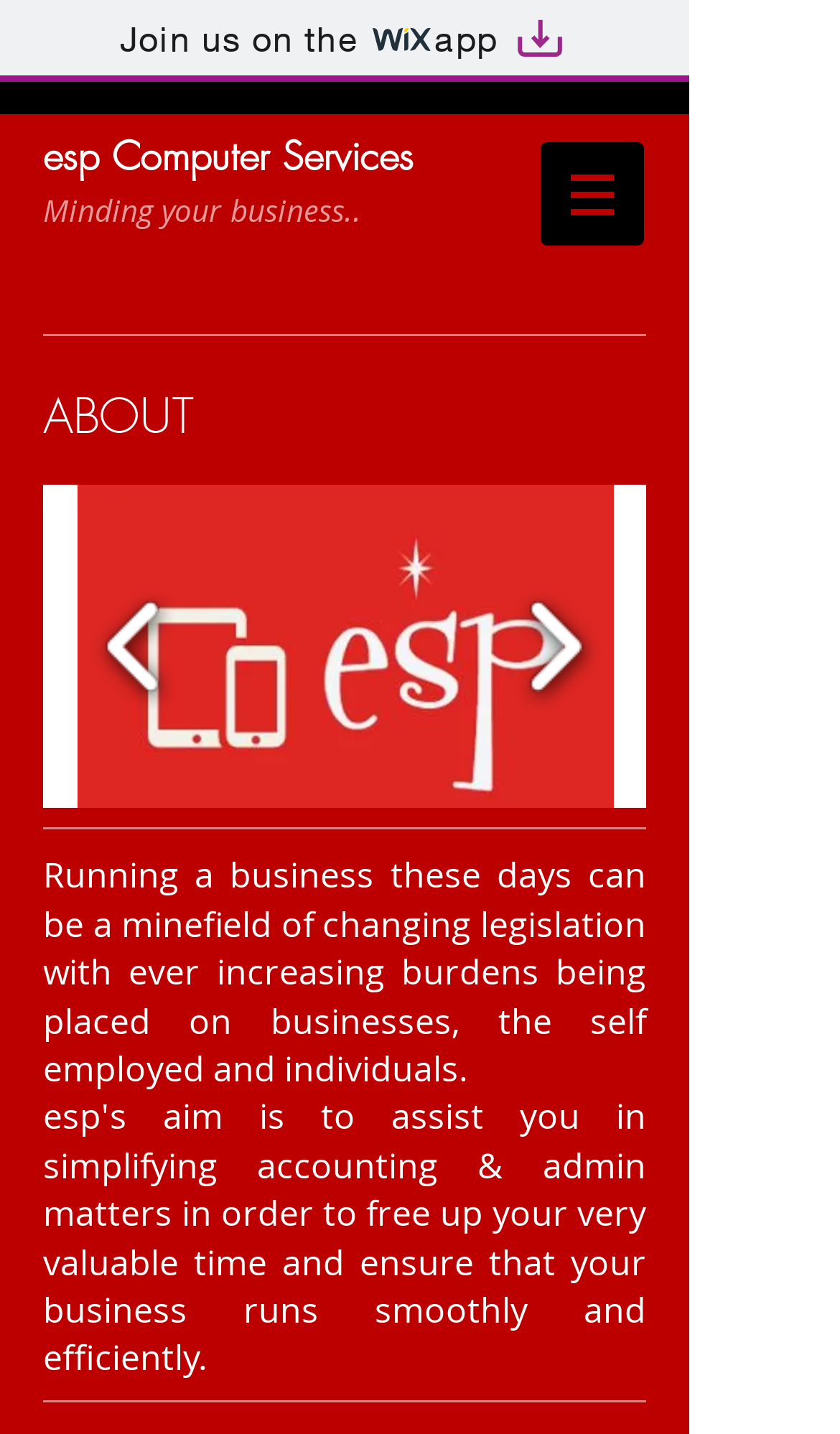Give a detailed account of the webpage.

The webpage is about "esp Computer Services" and has a prominent heading with the same title at the top left corner. Below this heading, there is a link to "esp Computer Services" and a brief phrase "Minding your business..". 

On the top right corner, there is a link to "Join us on the wix app Artboard 1" accompanied by two small images, "wix" and "Artboard 1". 

A navigation menu labeled "Site" is located at the top right corner, which contains a button with a dropdown menu. The menu button has an image on it.

The main content of the webpage is a slide show gallery that occupies most of the page. The gallery has two buttons, one at the left and one at the right, to navigate through the slides. There is also a play button at the bottom right of the gallery. The current slide is displaying an image with a "new esp logo" and a text "1/2" indicating that it is the first of two slides.

Below the gallery, there is a paragraph of text that discusses the challenges of running a business in today's legislative environment.